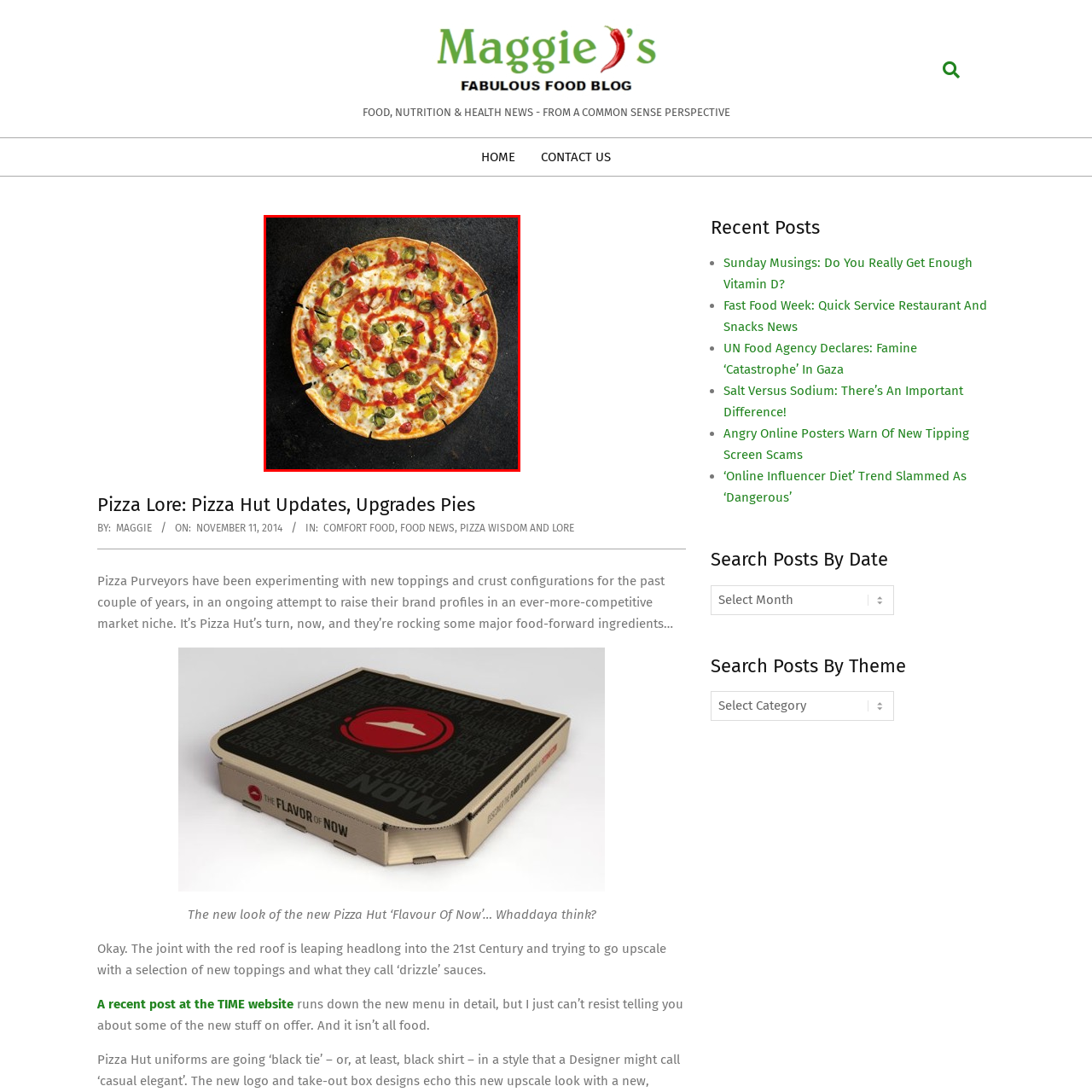What is the color of the Sriracha sauce?
Look closely at the image inside the red bounding box and answer the question with as much detail as possible.

The caption describes the Sriracha sauce as having a 'bright red' color, which adds to the visual appeal of the pizza.